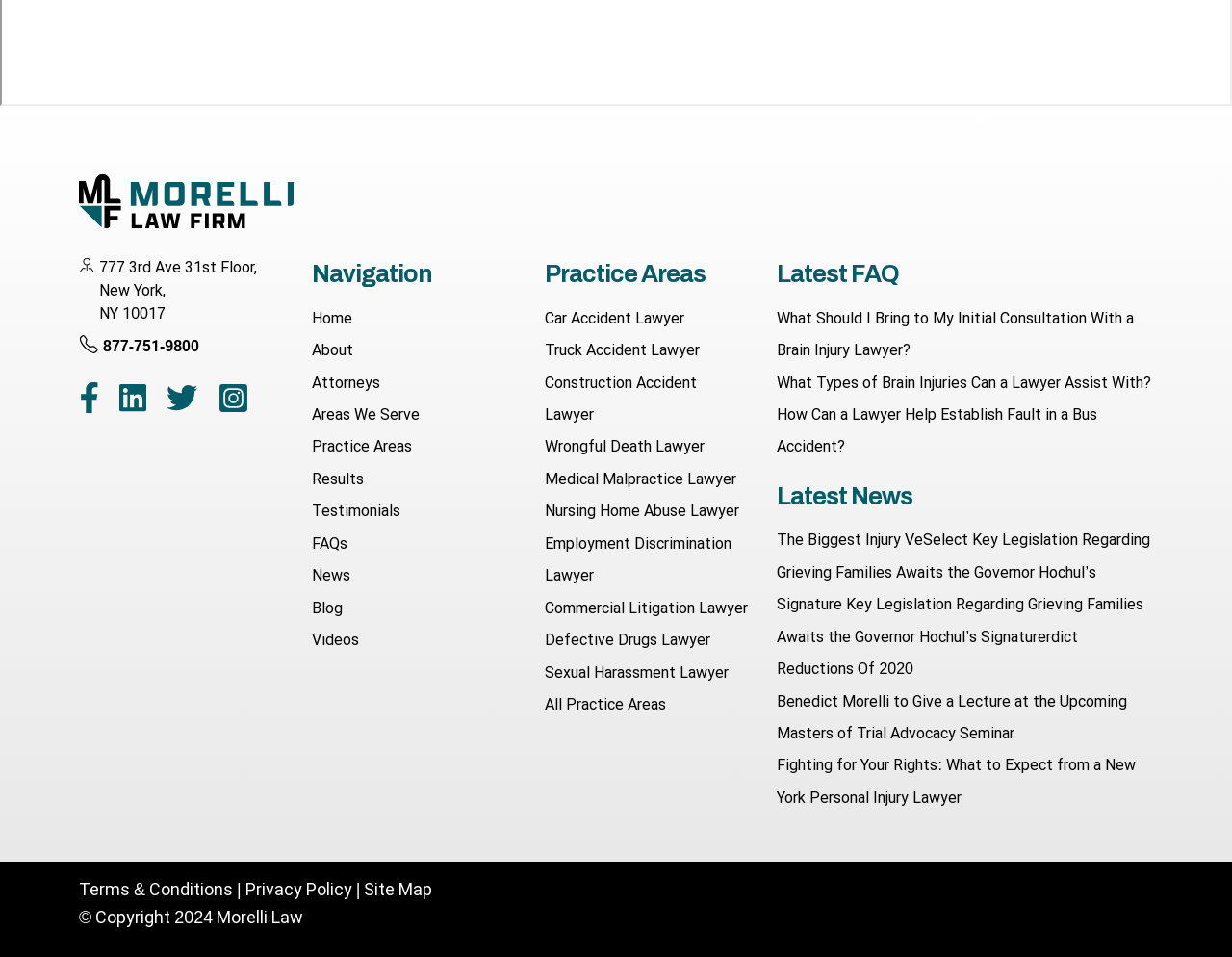Show the bounding box coordinates for the element that needs to be clicked to execute the following instruction: "Call the phone number". Provide the coordinates in the form of four float numbers between 0 and 1, i.e., [left, top, right, bottom].

[0.064, 0.35, 0.23, 0.374]